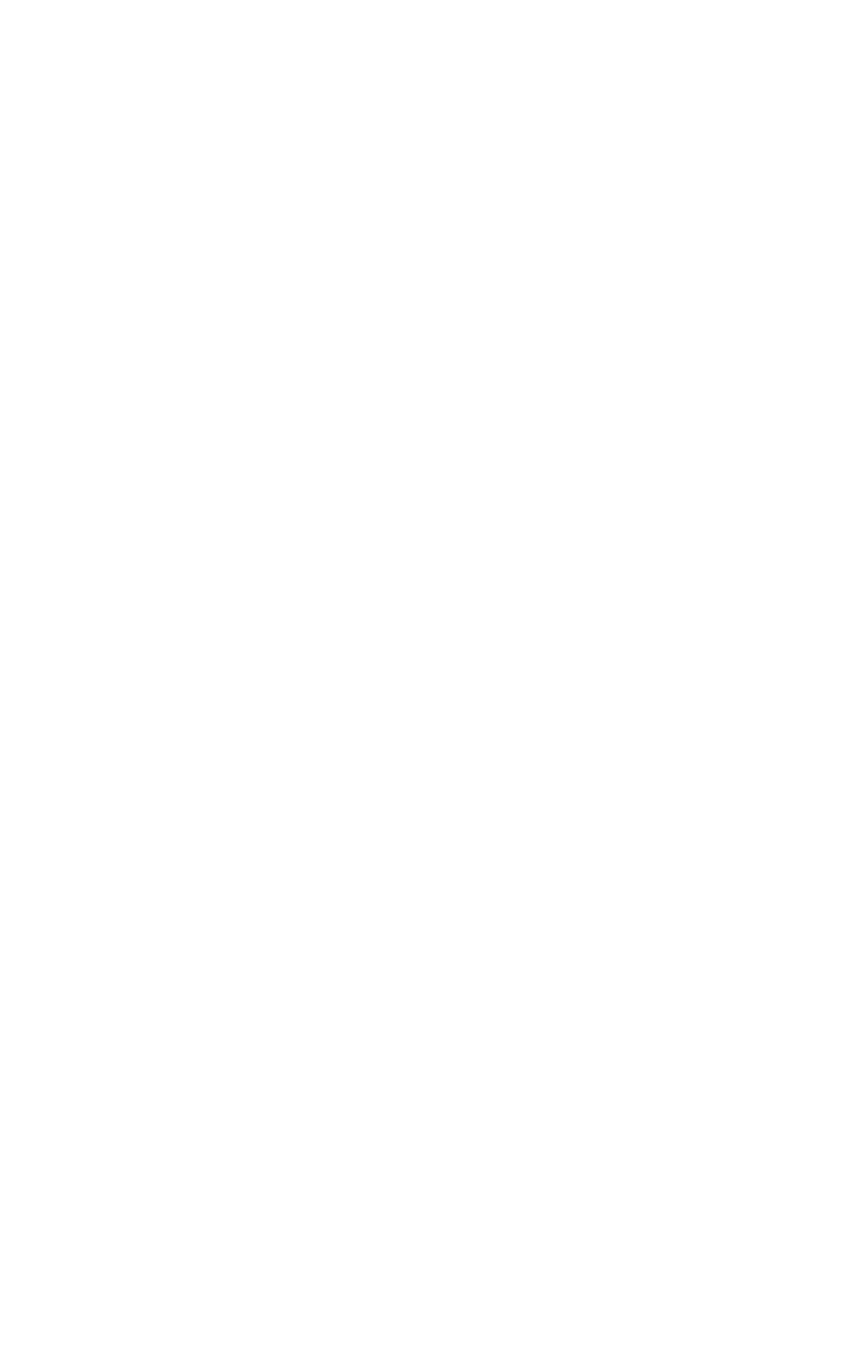What is the postal code of the centre?
Based on the image, answer the question with a single word or brief phrase.

M5V 3A8